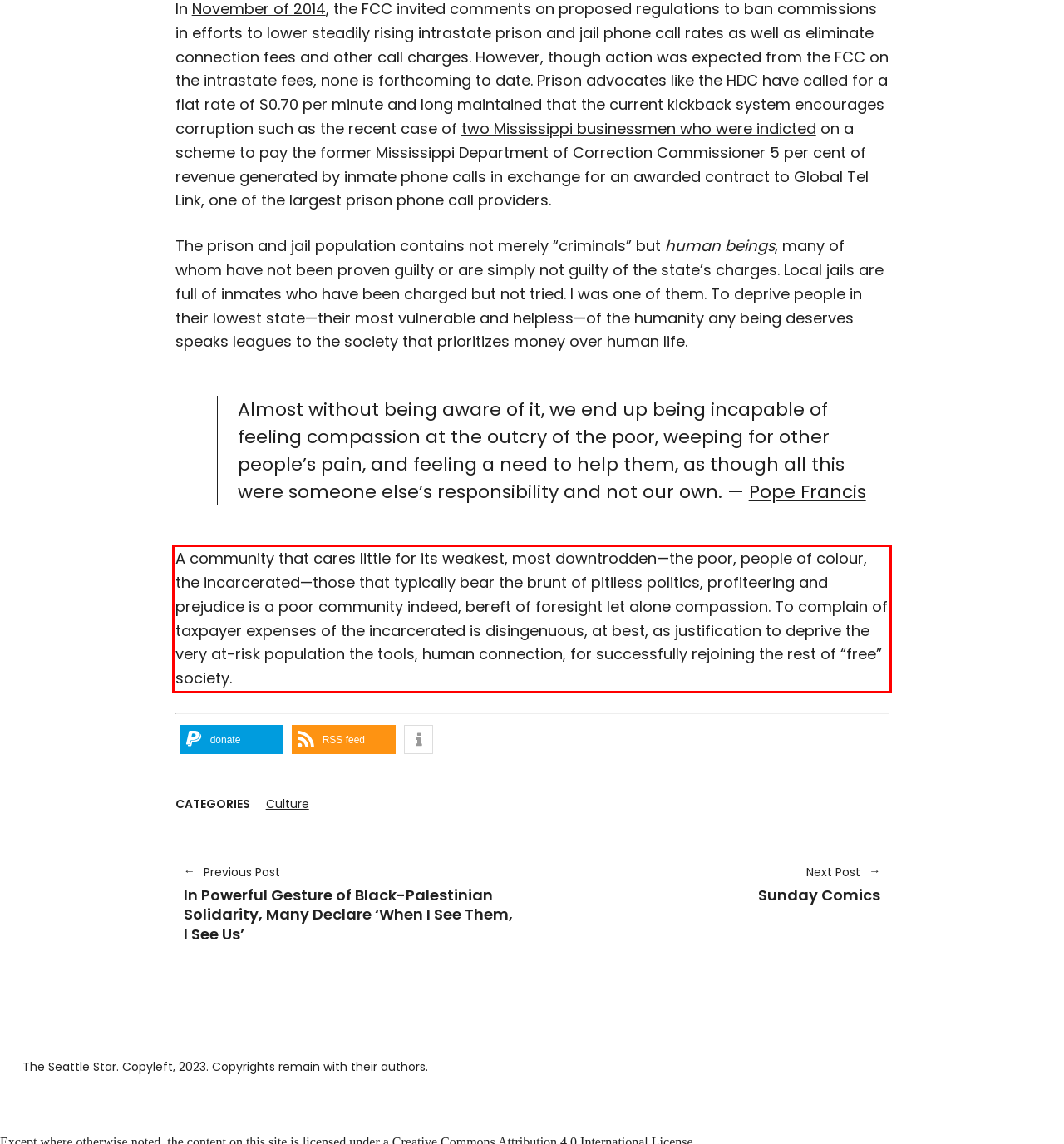Within the screenshot of the webpage, there is a red rectangle. Please recognize and generate the text content inside this red bounding box.

A community that cares little for its weakest, most downtrodden—the poor, people of colour, the incarcerated—those that typically bear the brunt of pitiless politics, profiteering and prejudice is a poor community indeed, bereft of foresight let alone compassion. To complain of taxpayer expenses of the incarcerated is disingenuous, at best, as justification to deprive the very at-risk population the tools, human connection, for successfully rejoining the rest of “free” society.